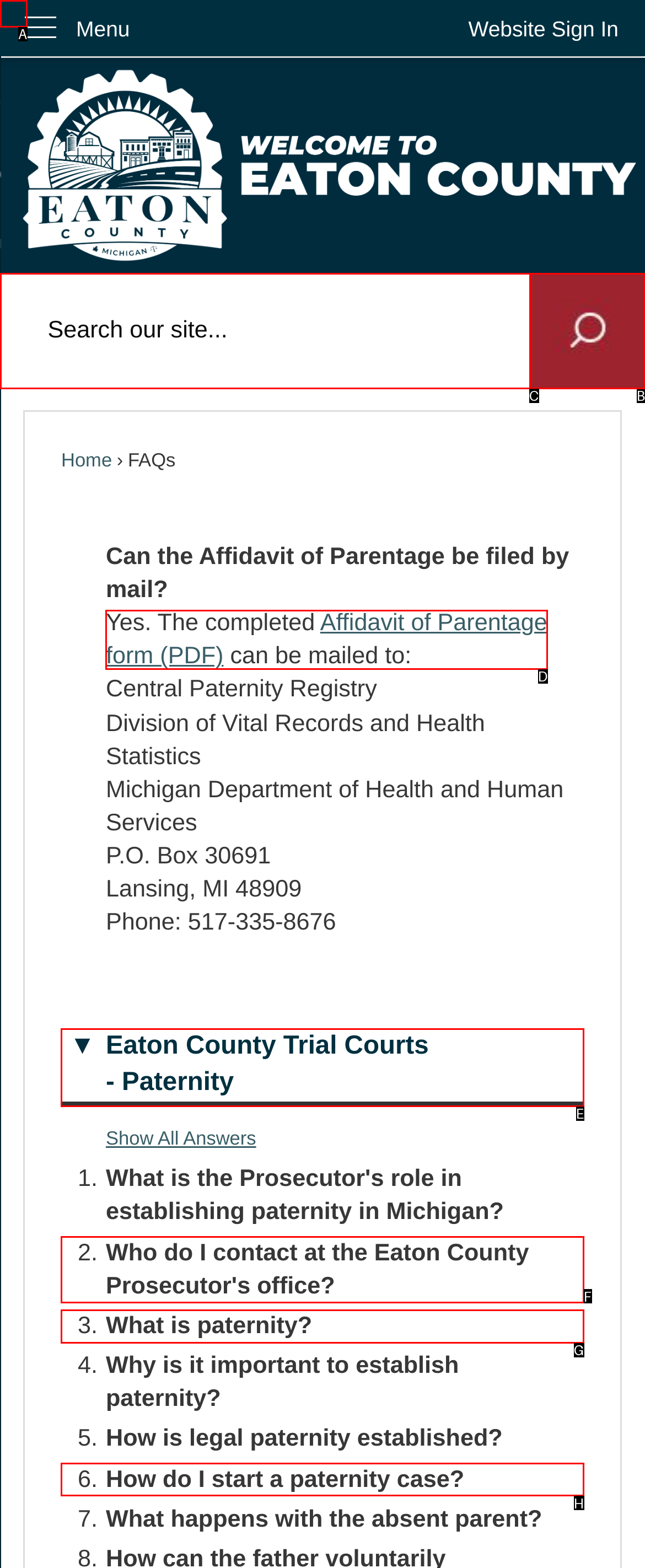Please indicate which HTML element should be clicked to fulfill the following task: Click on the link to download the Affidavit of Parentage form. Provide the letter of the selected option.

D